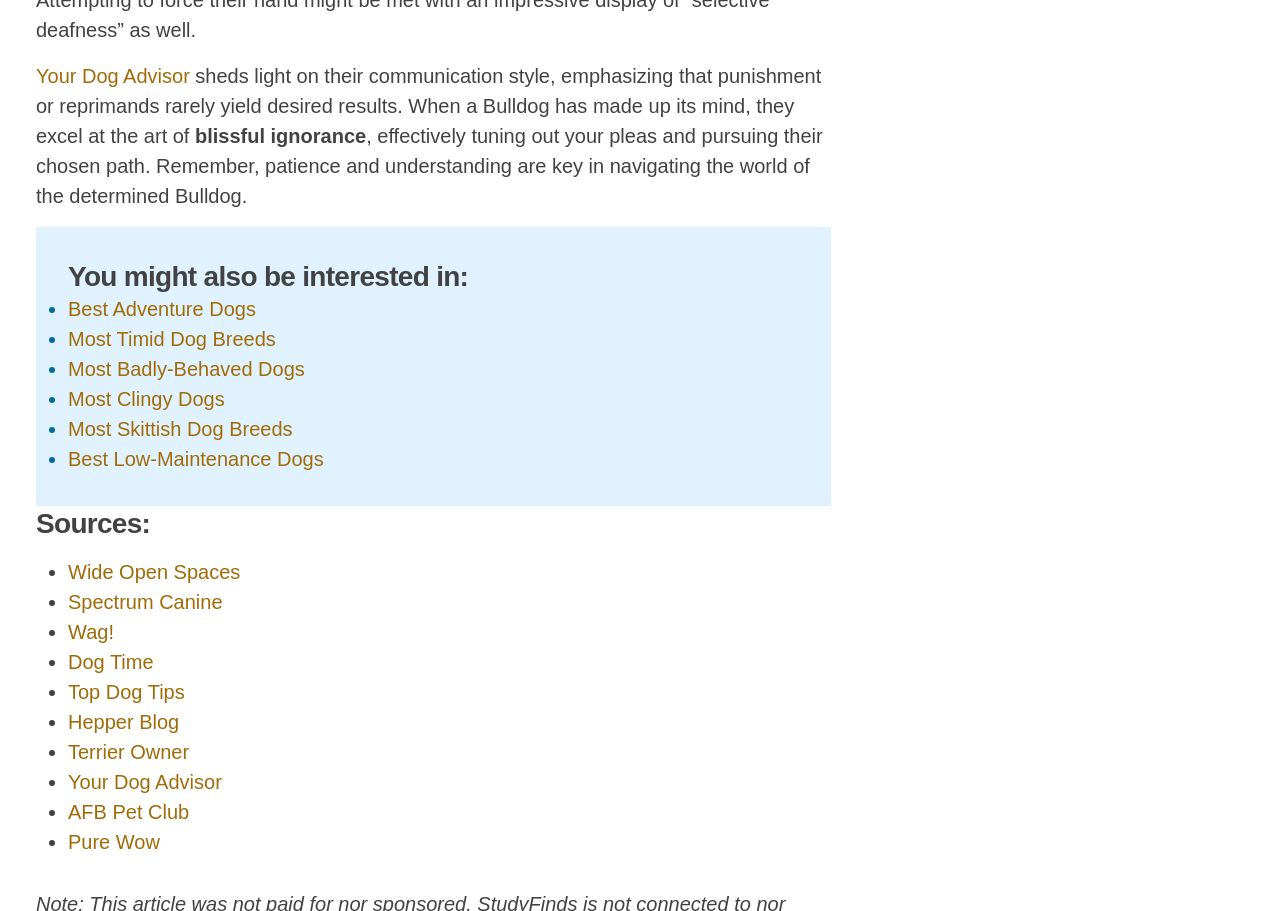How many sources are listed on the webpage?
Carefully examine the image and provide a detailed answer to the question.

The webpage lists 9 sources, including Wide Open Spaces, Spectrum Canine, Wag!, Dog Time, Top Dog Tips, Hepper Blog, Terrier Owner, Your Dog Advisor, and AFB Pet Club, which are likely used to support the information provided on the webpage.